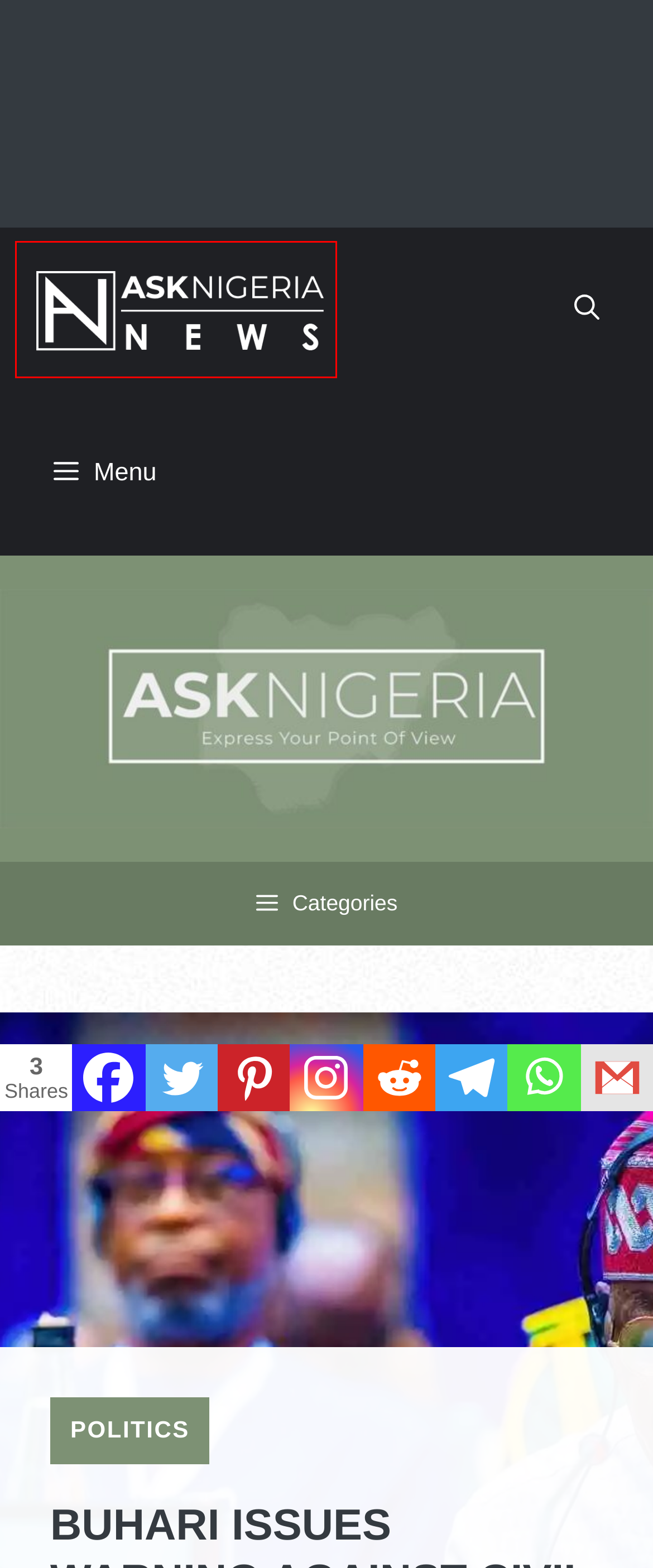You have a screenshot of a webpage with a red rectangle bounding box around a UI element. Choose the best description that matches the new page after clicking the element within the bounding box. The candidate descriptions are:
A. UNICEF
B. POLITICS Archives - Ask Nigeria
C. COVID-19 impact on Nigeria's Economy - Ask Nigeria
D. Waste Management Challenges in Nigerian - Ask Nigeria
E. Influence of Nigerian Culture on Africa - Ask Nigeria
F. Home - Ask Nigeria
G. Privacy Policy CA - Ask Nigeria
H. Medical - Ask Nigeria Medical

F